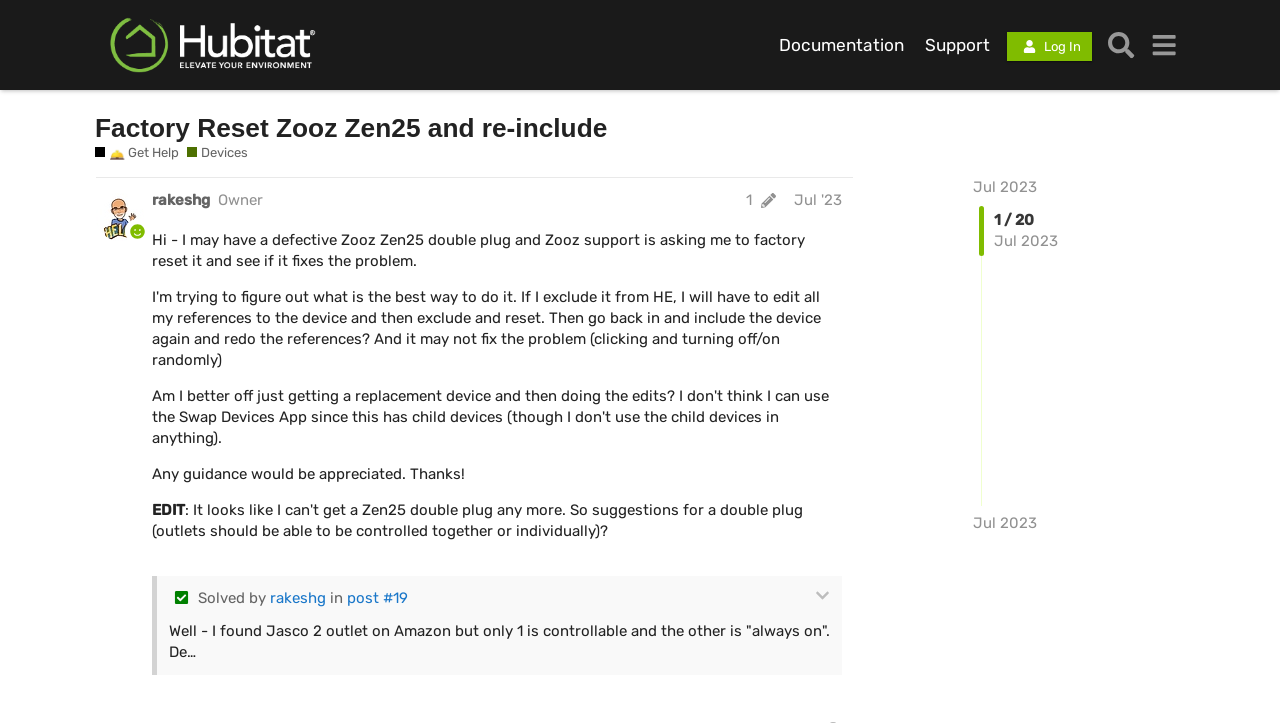Determine the bounding box coordinates of the clickable region to follow the instruction: "Go to the 'Documentation' page".

[0.601, 0.04, 0.714, 0.084]